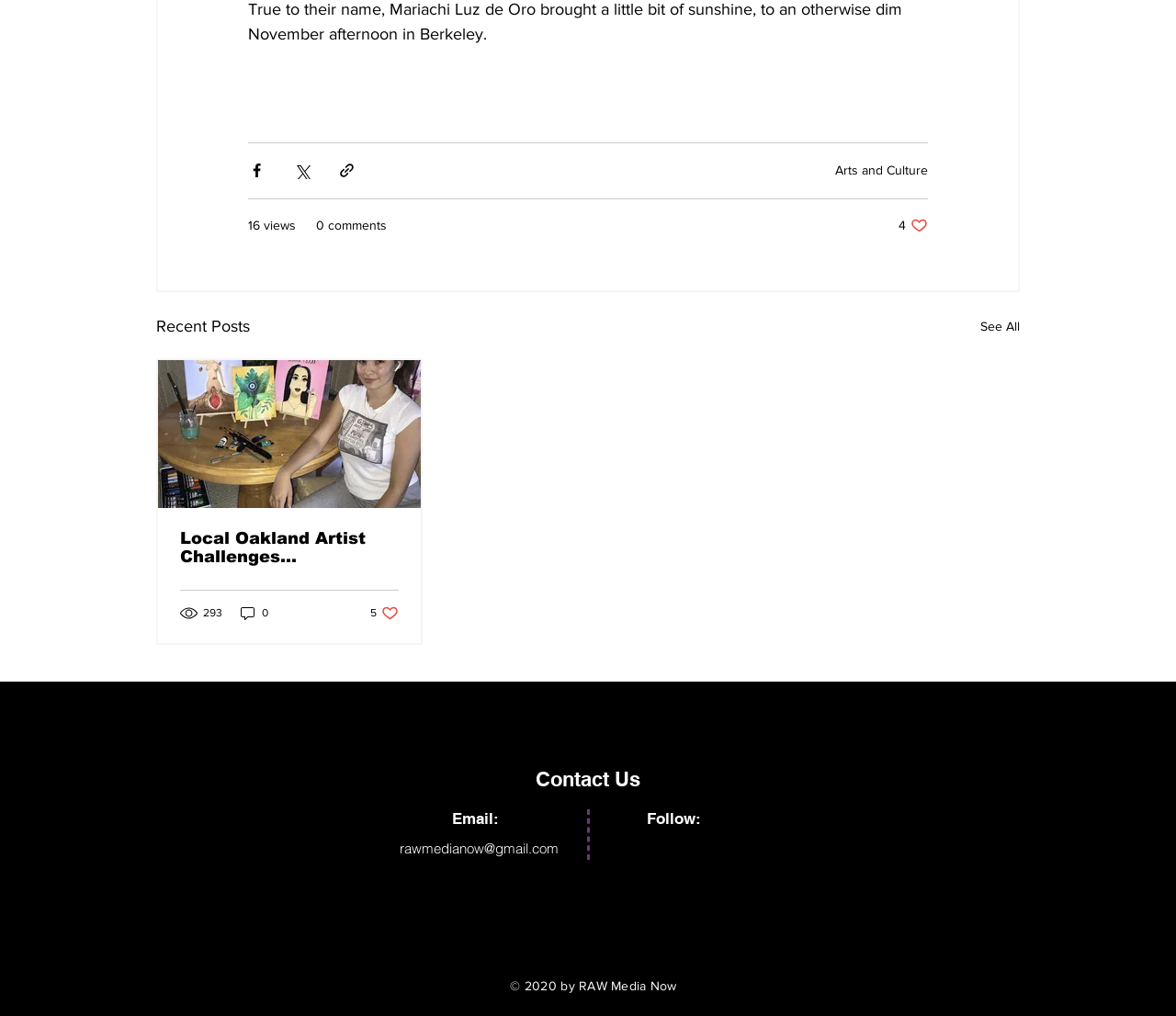Specify the bounding box coordinates (top-left x, top-left y, bottom-right x, bottom-right y) of the UI element in the screenshot that matches this description: aria-label="Instagram"

[0.554, 0.827, 0.572, 0.848]